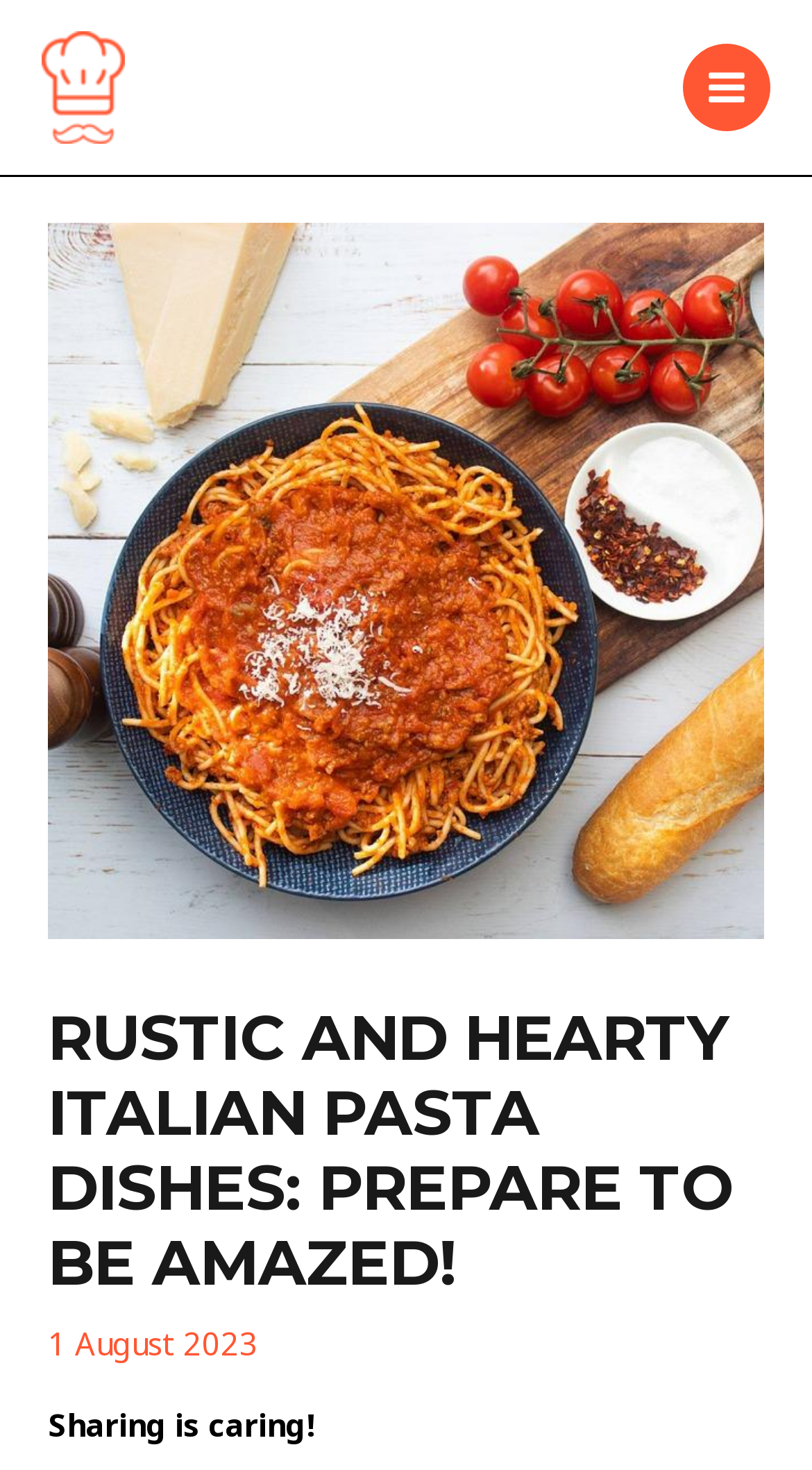From the image, can you give a detailed response to the question below:
What is the theme of the article?

The theme of the article can be inferred from the main heading, which is 'RUSTIC AND HEARTY ITALIAN PASTA DISHES: PREPARE TO BE AMAZED!'.